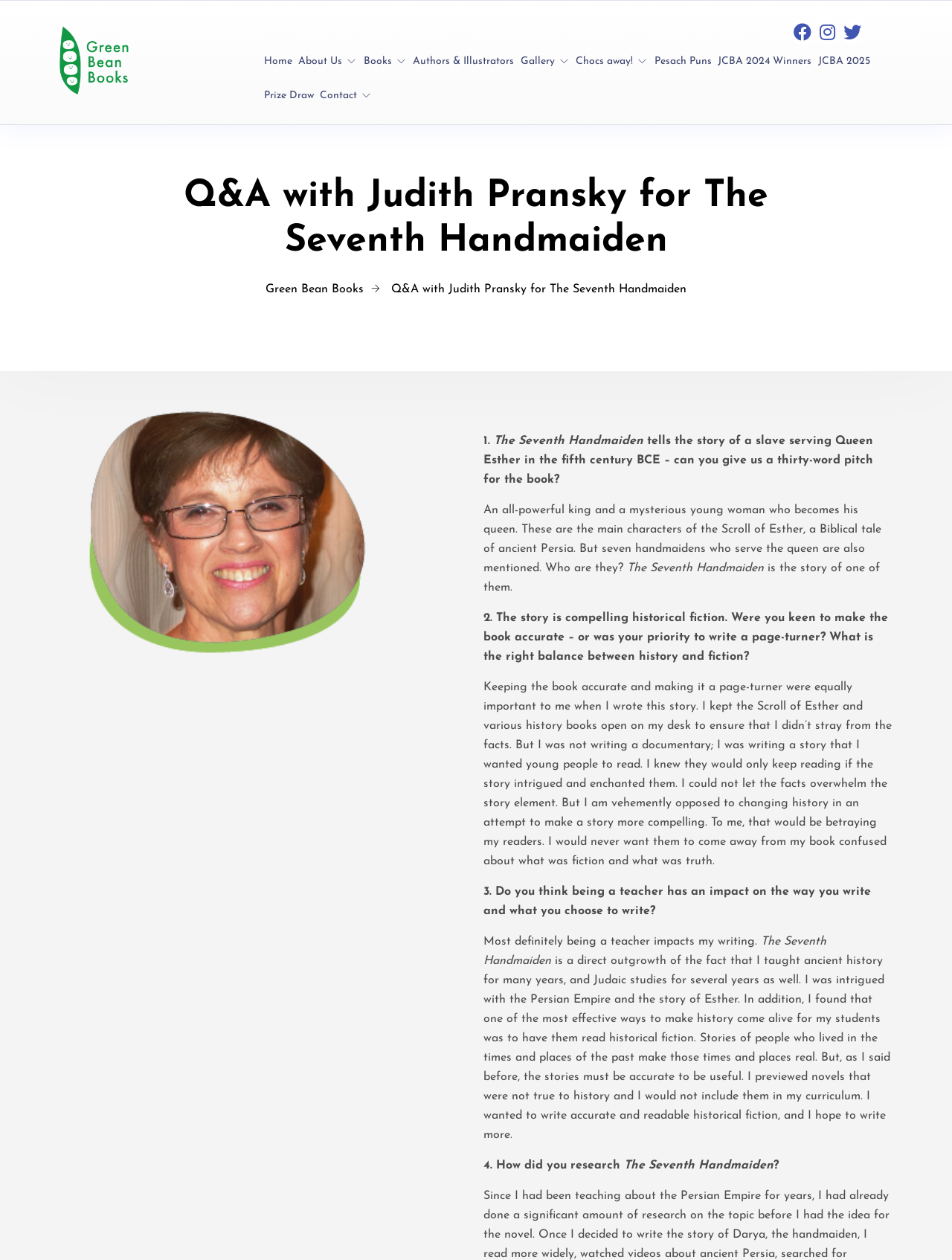Answer the following query concisely with a single word or phrase:
What is the name of the queen mentioned in the book?

Queen Esther